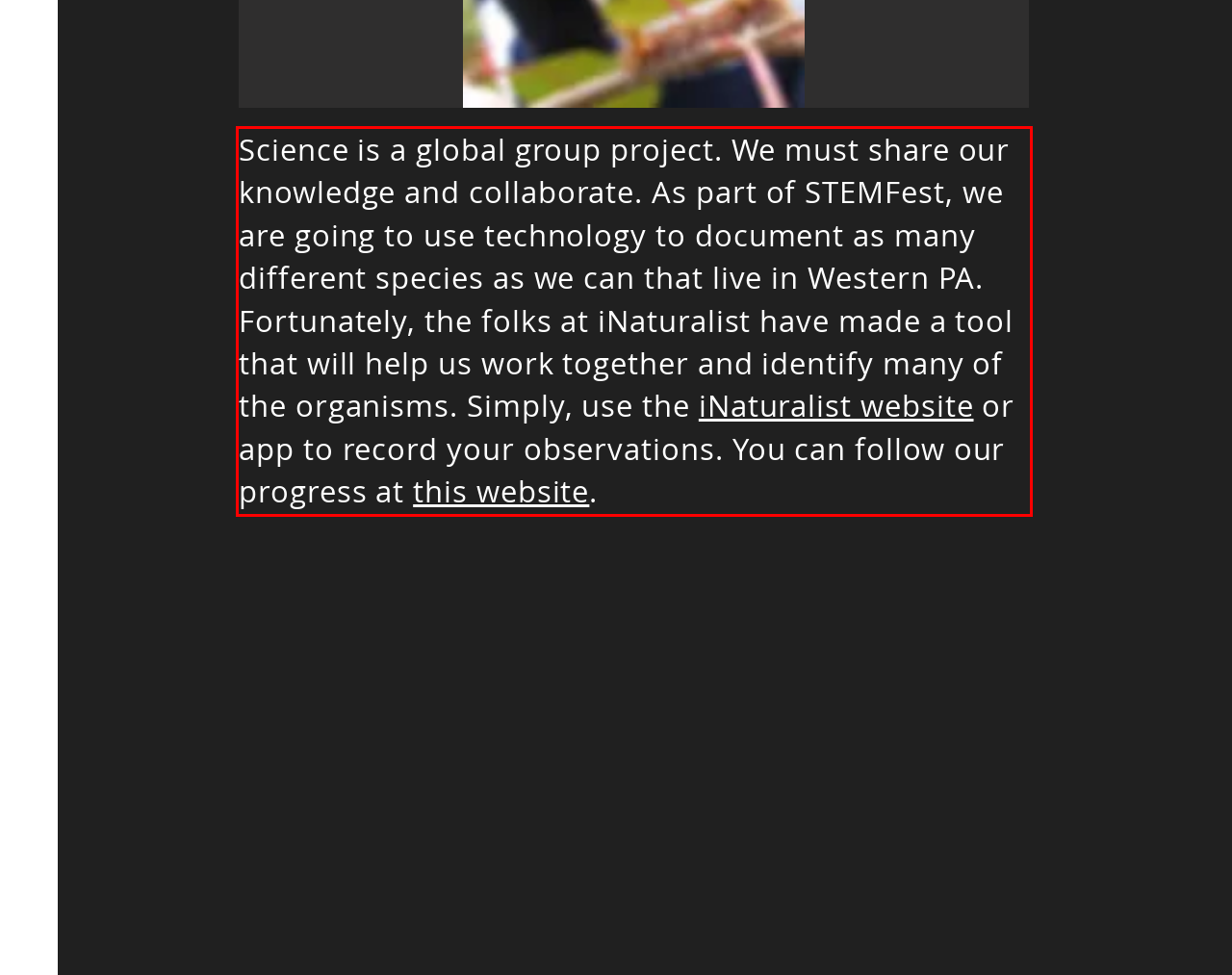Please examine the screenshot of the webpage and read the text present within the red rectangle bounding box.

Science is a global group project. We must share our knowledge and collaborate. As part of STEMFest, we are going to use technology to document as many different species as we can that live in Western PA. Fortunately, the folks at iNaturalist have made a tool that will help us work together and identify many of the organisms. Simply, use the iNaturalist website or app to record your observations. You can follow our progress at this website.